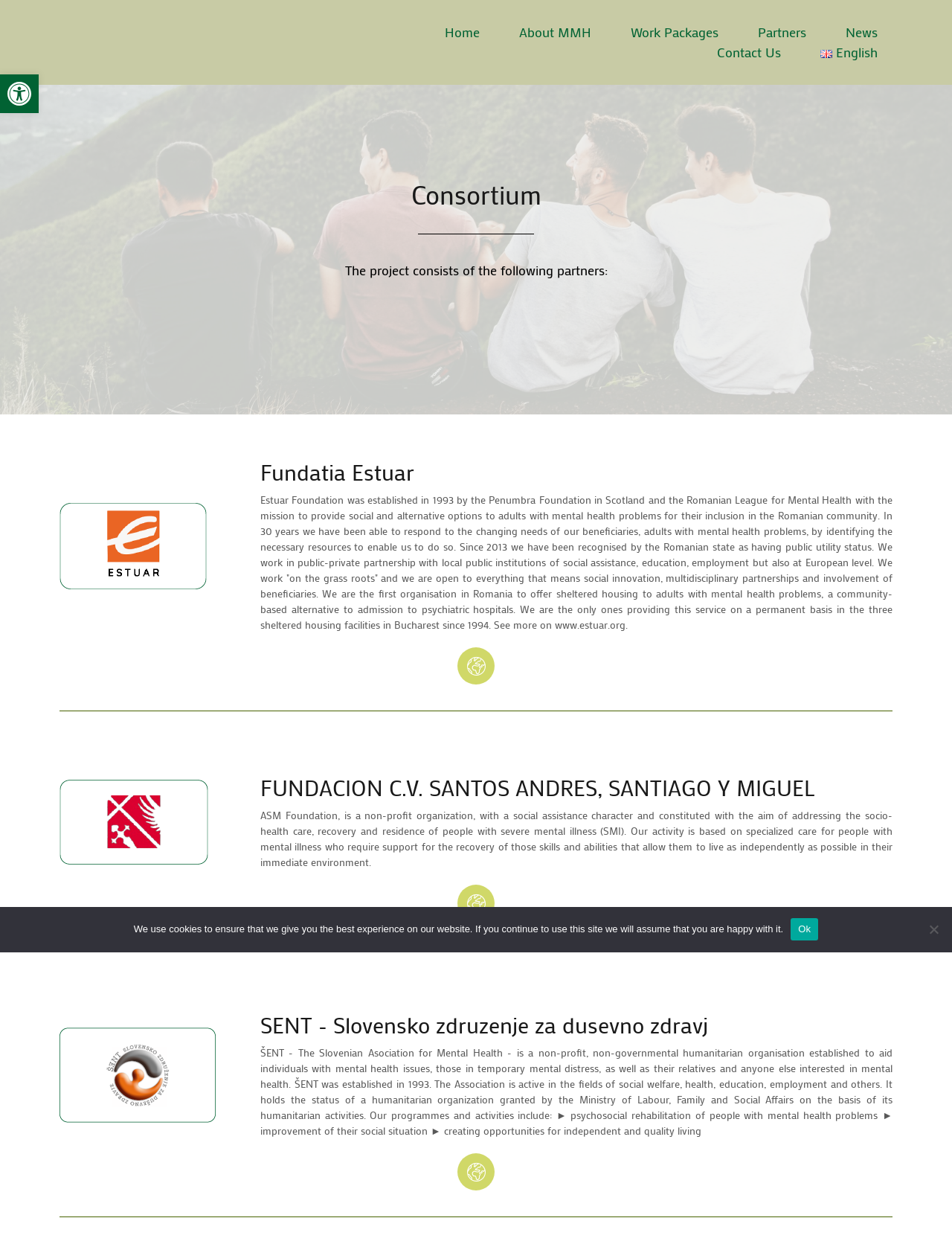Please give a concise answer to this question using a single word or phrase: 
What is the language of the webpage?

English